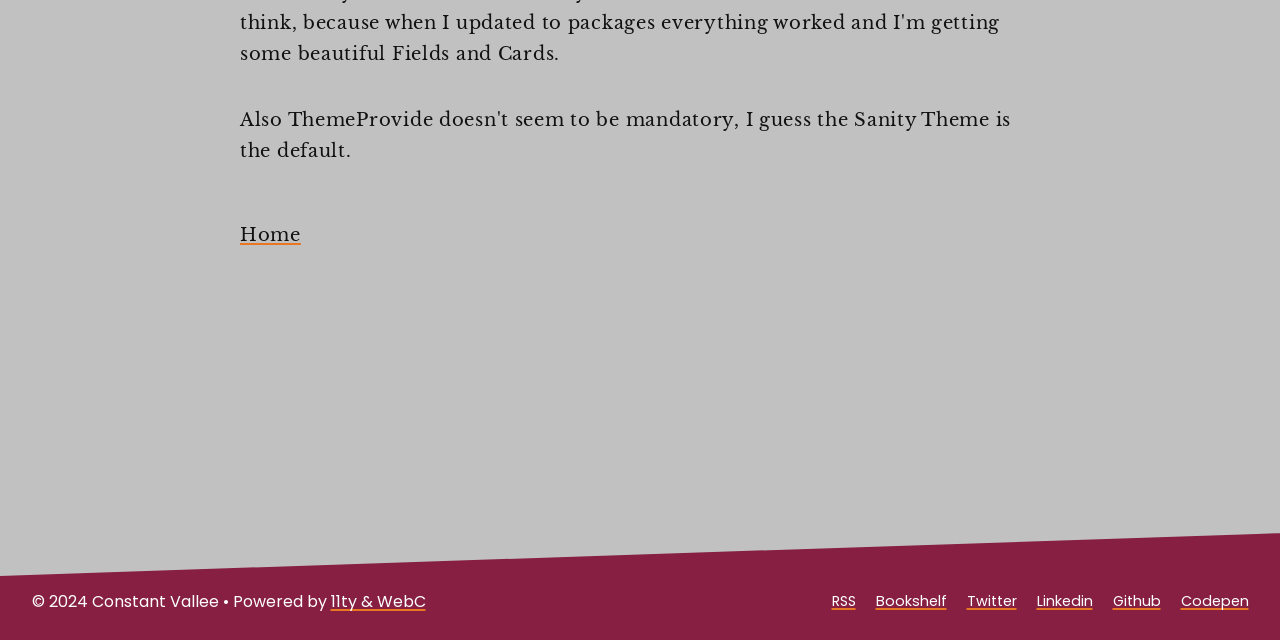Identify the coordinates of the bounding box for the element described below: "Deny". Return the coordinates as four float numbers between 0 and 1: [left, top, right, bottom].

None